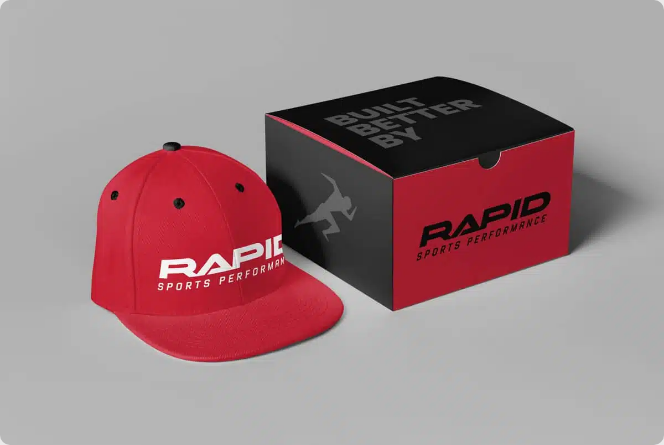What is printed on the top of the black box?
Provide a detailed answer to the question, using the image to inform your response.

The caption states that the black box is adorned with the phrase 'BUILT BETTER BY' printed in a striking white font on the top, conveying a sense of quality and craftsmanship.